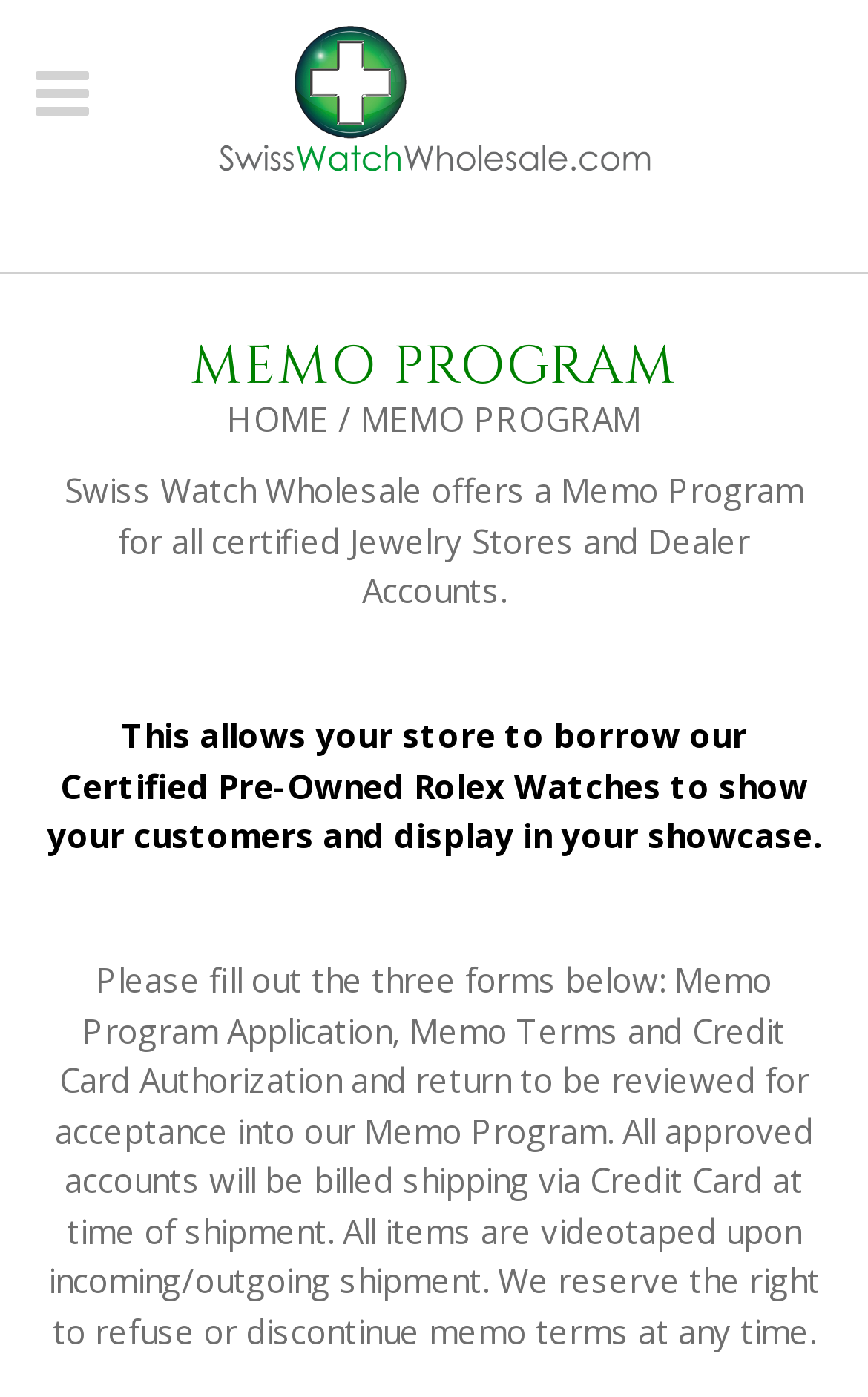Give a short answer using one word or phrase for the question:
Who is eligible for the Memo Program?

Certified Jewelry Stores and Dealer Accounts